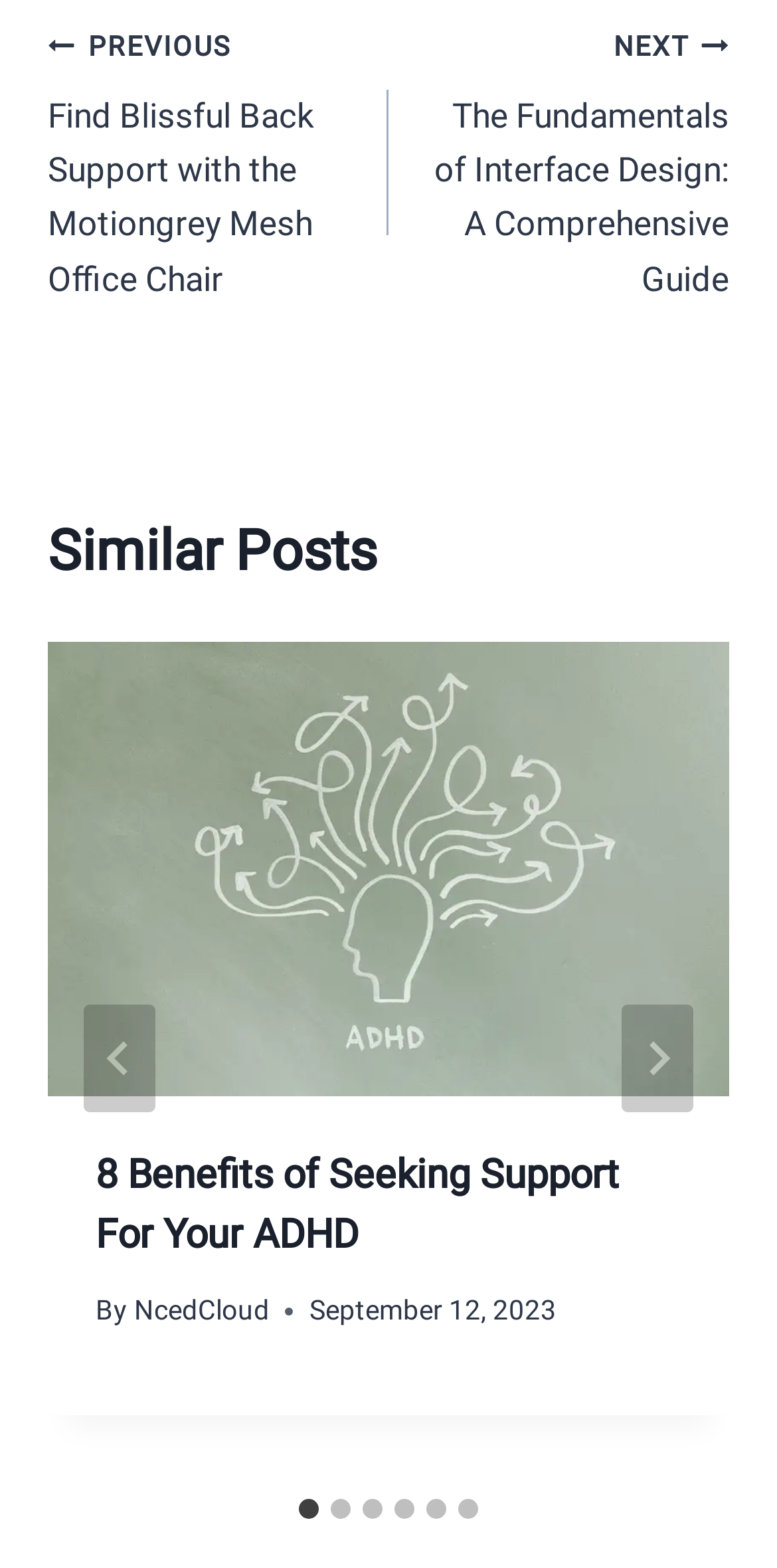Identify the bounding box coordinates of the clickable region to carry out the given instruction: "Go to slide 2".

[0.426, 0.956, 0.451, 0.969]